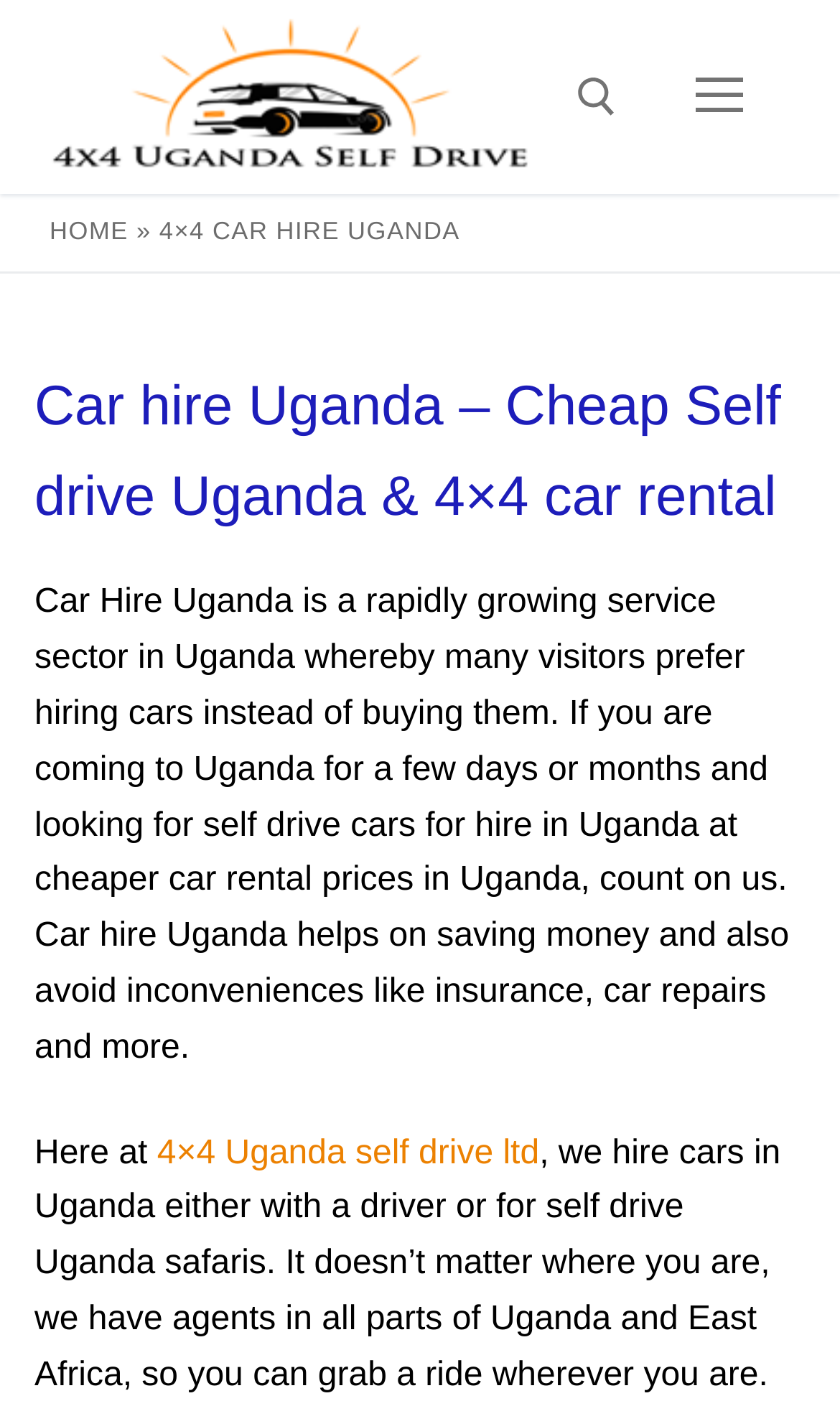Using the description "Home", locate and provide the bounding box of the UI element.

[0.059, 0.157, 0.153, 0.175]